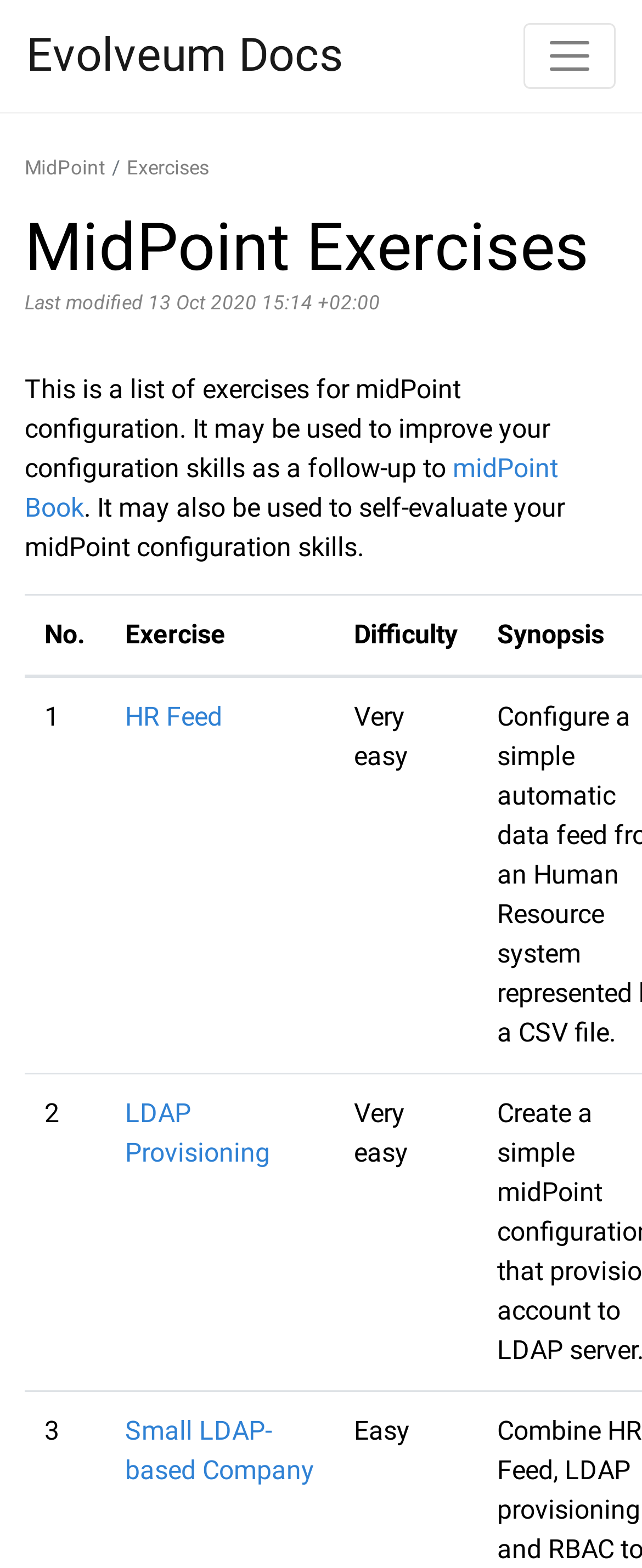Pinpoint the bounding box coordinates of the element to be clicked to execute the instruction: "visit midPoint Book".

[0.038, 0.289, 0.869, 0.334]